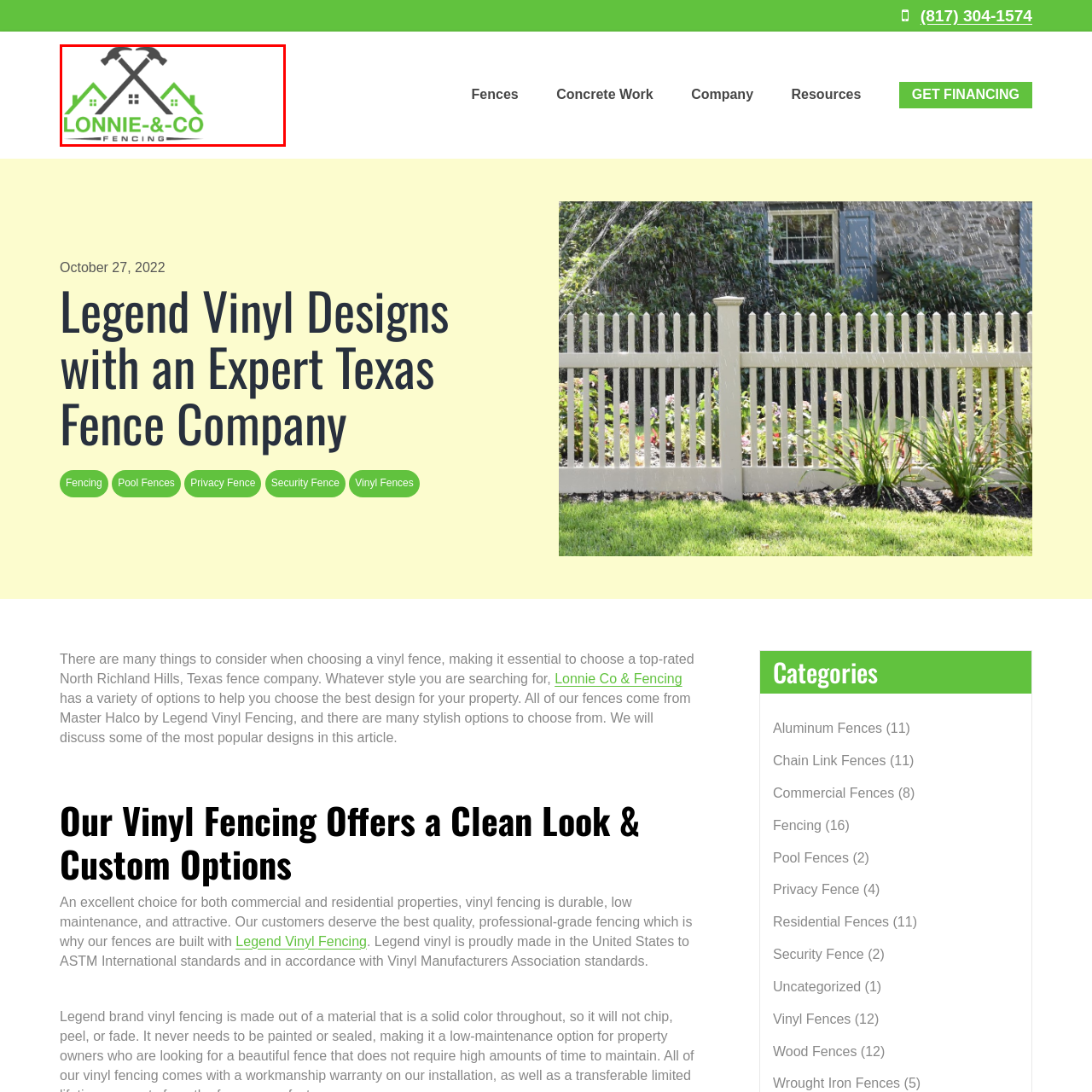Concentrate on the part of the image bordered in red, What does the color green in the logo convey? Answer concisely with a word or phrase.

eco-friendliness